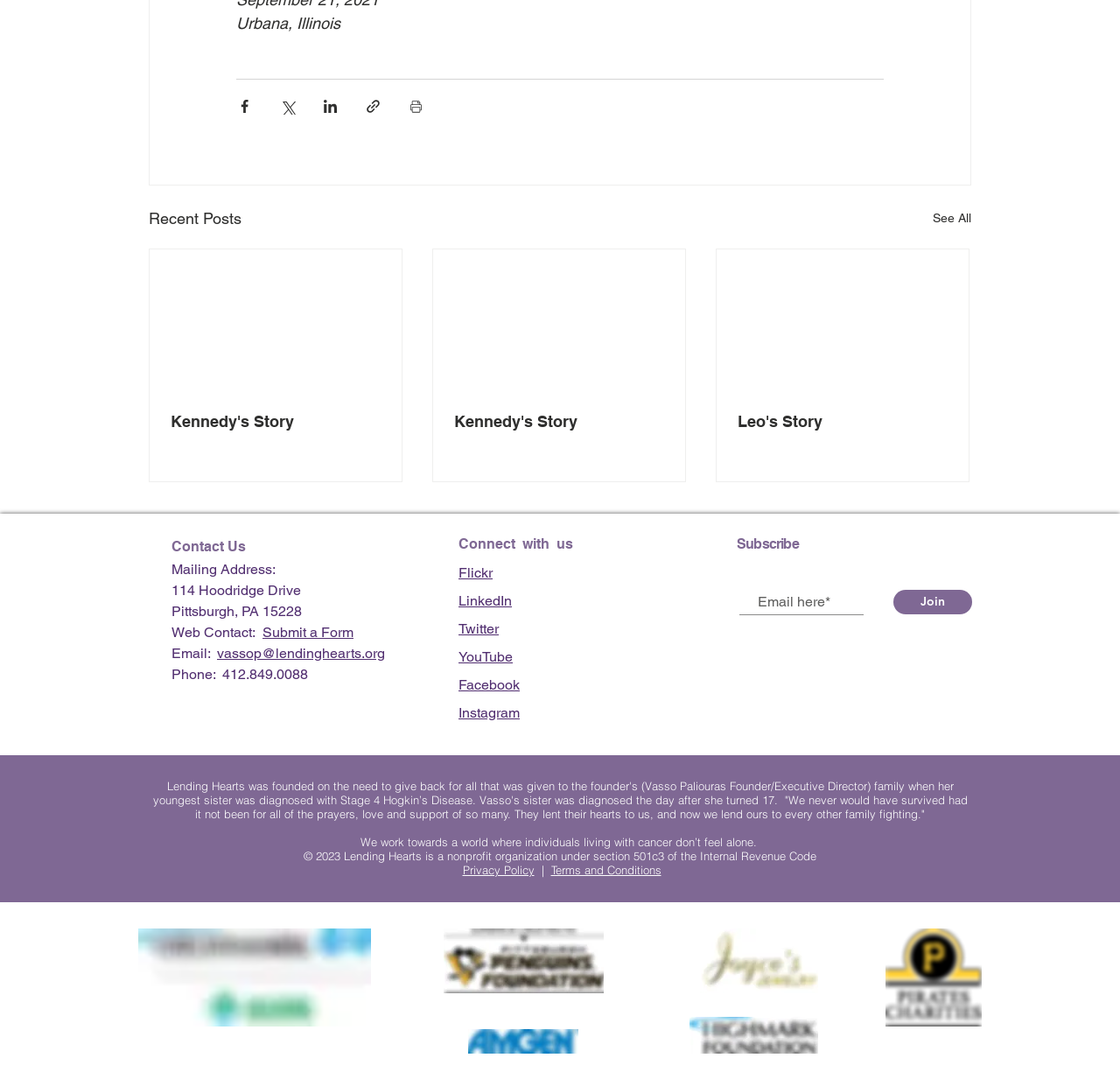What is the mailing address of Lending Hearts?
Based on the visual details in the image, please answer the question thoroughly.

The mailing address of Lending Hearts can be found in the 'Contact Us' section, where it says 'Mailing Address: 114 Hoodridge Drive, Pittsburgh, PA 15228' in a static text element.